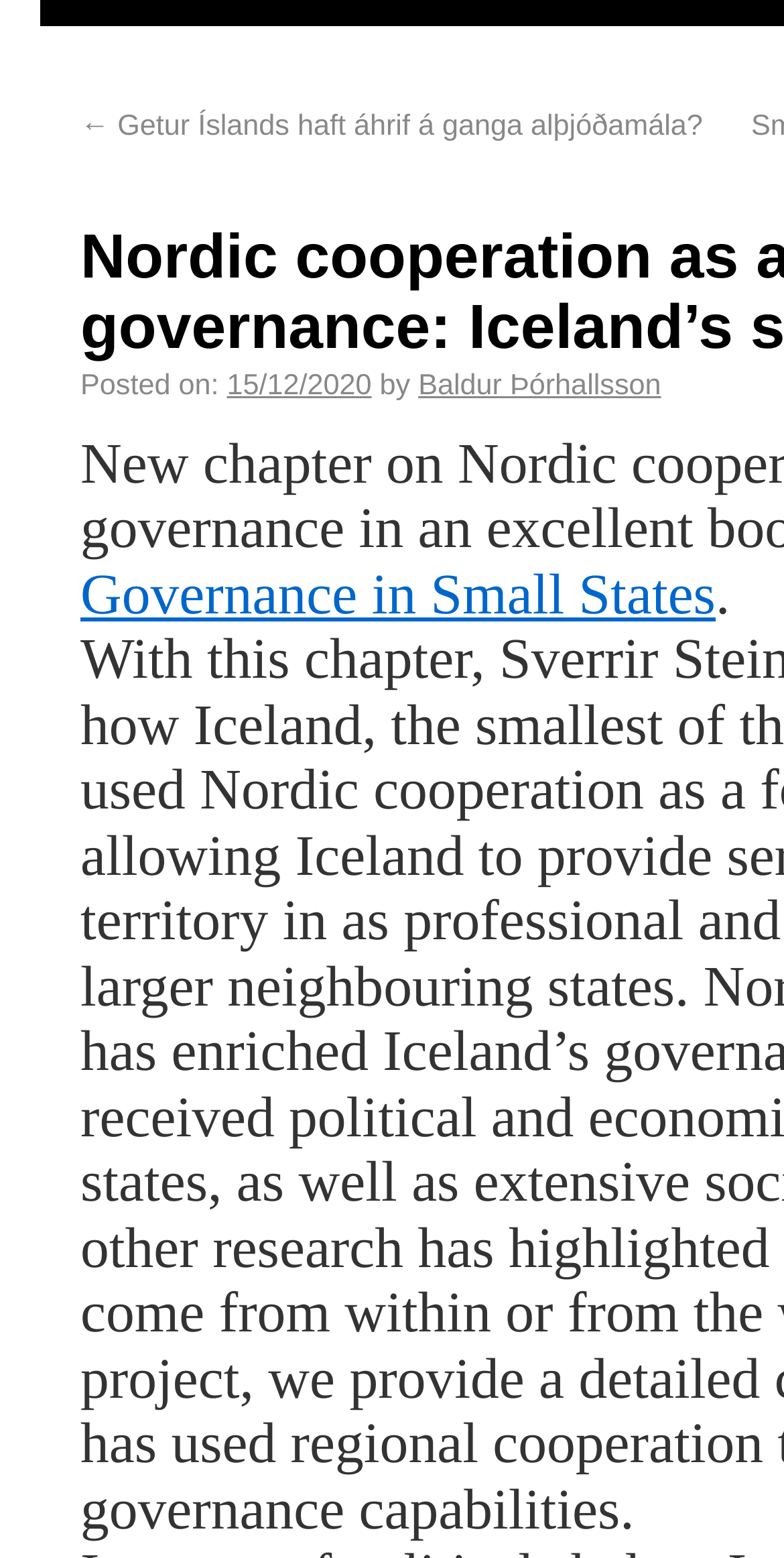Extract the bounding box for the UI element that matches this description: "Baldur Þórhallsson".

[0.533, 0.286, 0.843, 0.307]